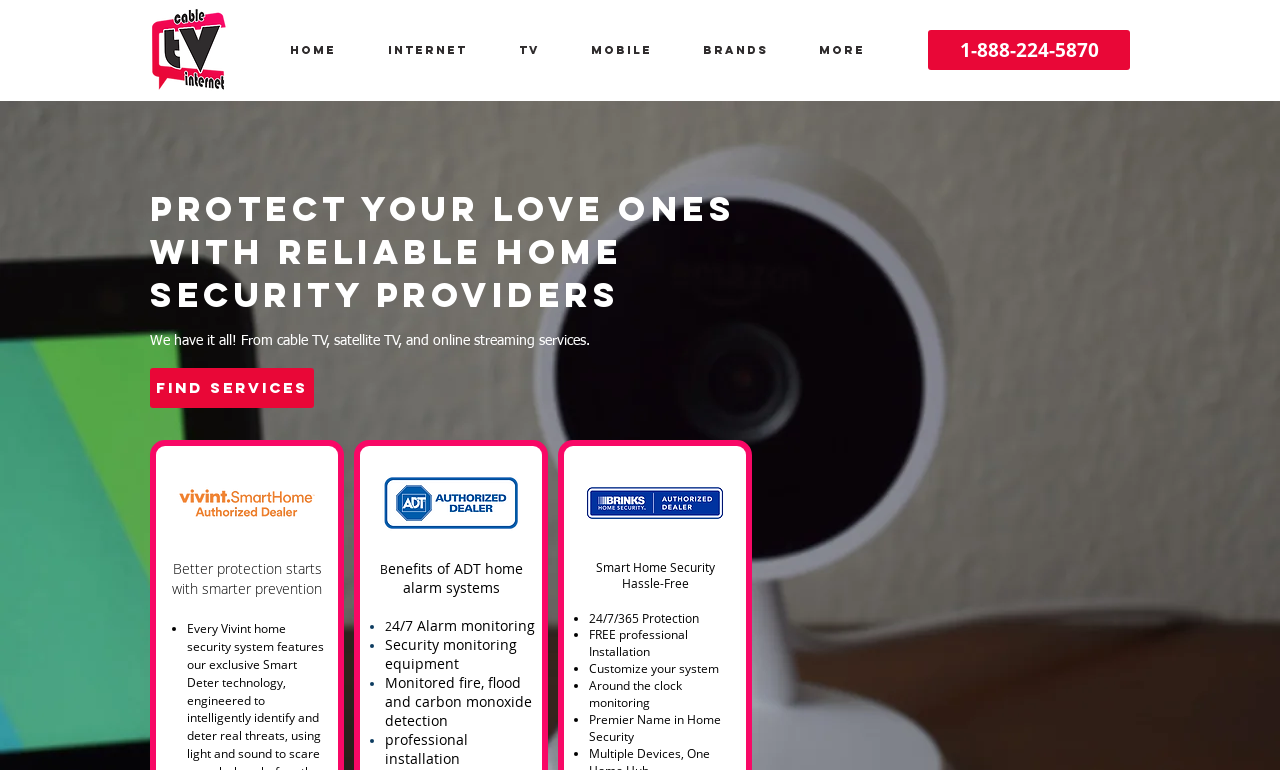Provide the bounding box coordinates of the HTML element described by the text: "FIND SERVICES".

[0.117, 0.477, 0.245, 0.529]